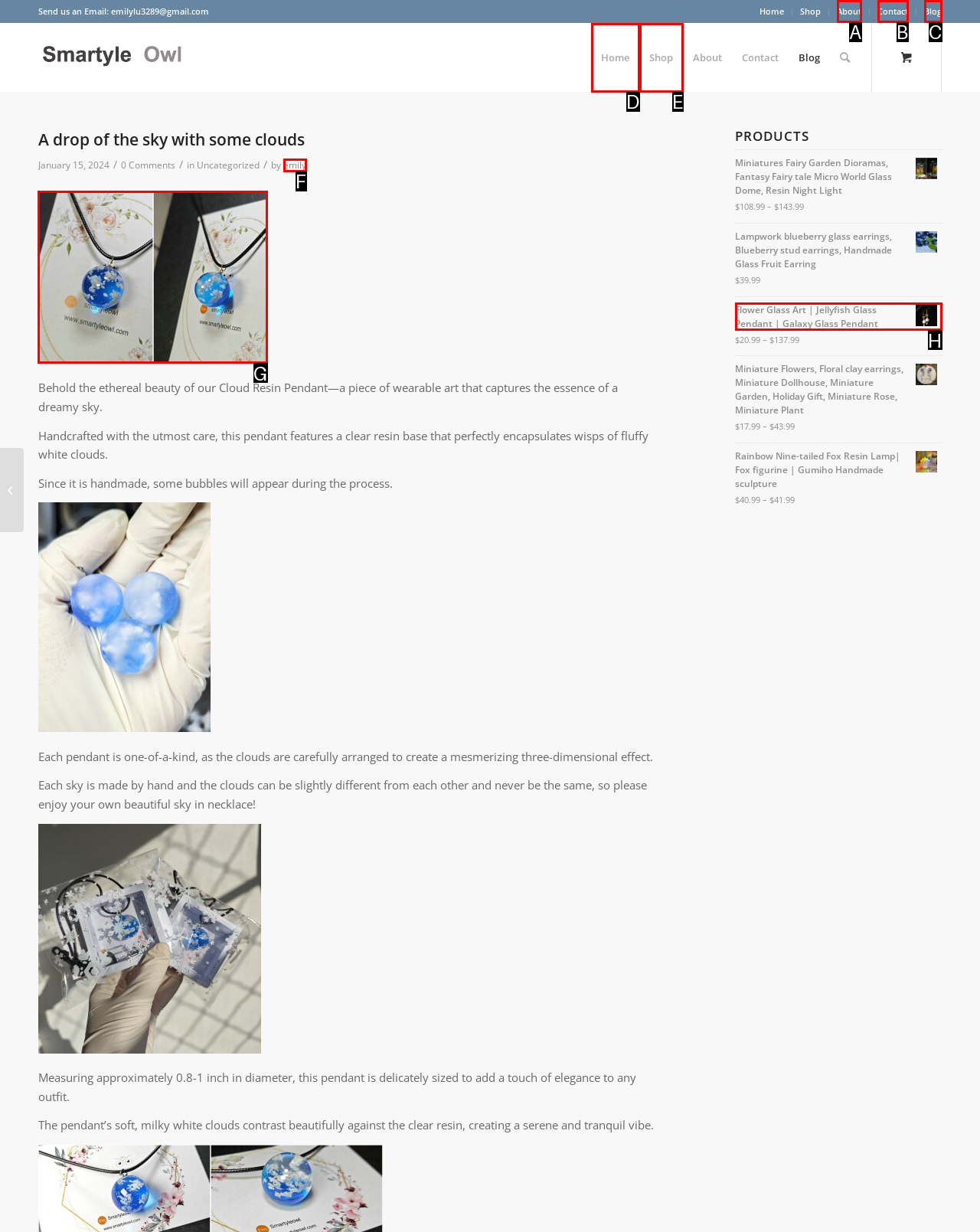Based on the choices marked in the screenshot, which letter represents the correct UI element to perform the task: Click the 'Submit' button?

None